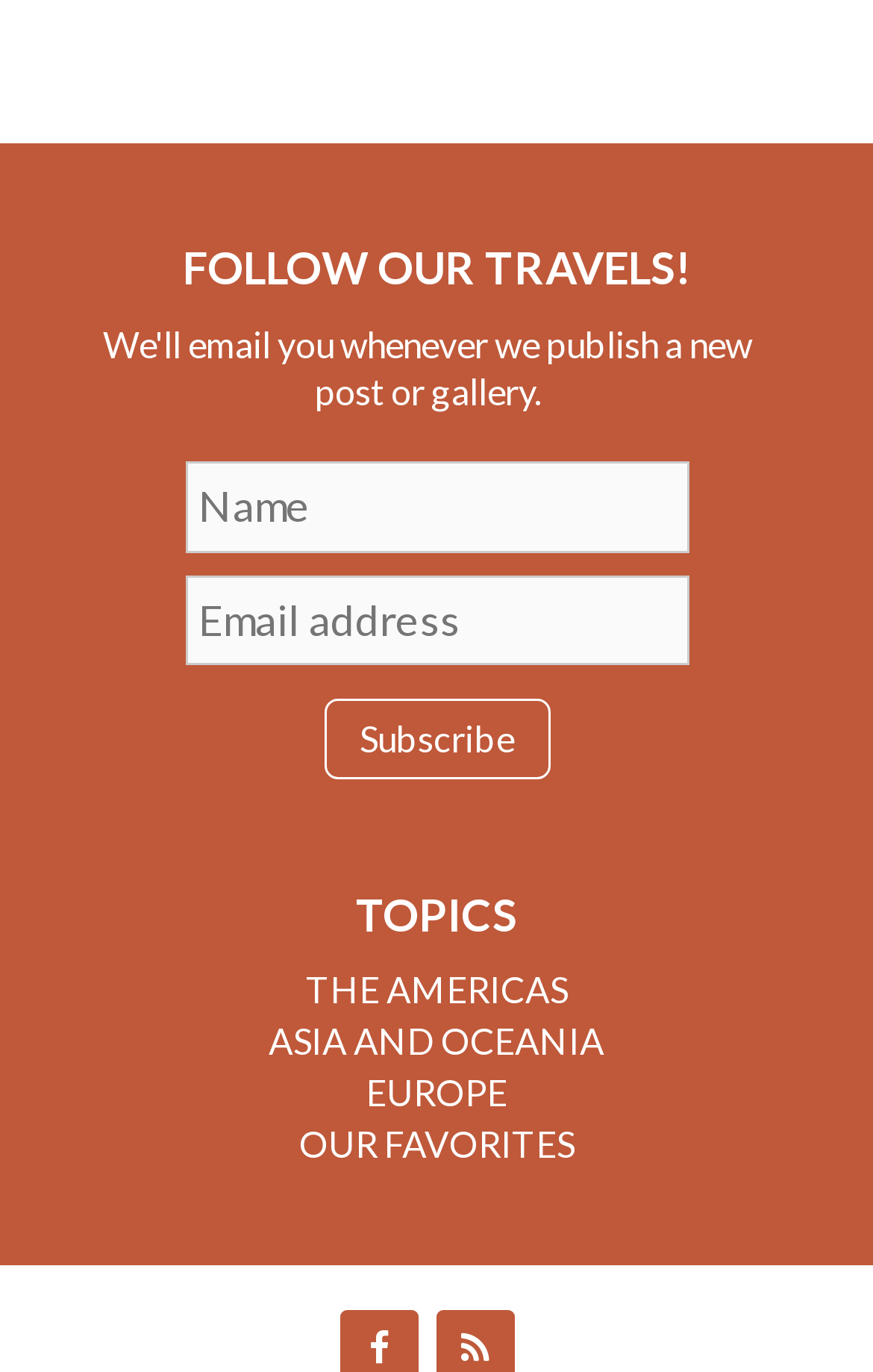Using the element description: "ASIA AND OCEANIA", determine the bounding box coordinates. The coordinates should be in the format [left, top, right, bottom], with values between 0 and 1.

[0.308, 0.742, 0.692, 0.773]